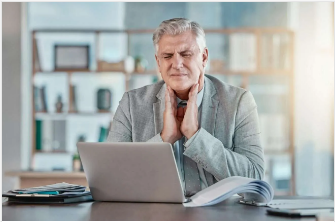Elaborate on the contents of the image in great detail.

The image depicts a stressed businessman in a professional setting, seated at a desk with a laptop. He appears to be experiencing discomfort, possibly due to throat pain or tension, as indicated by his expression and the way he is holding his neck. The office environment is modern and organized, with shelves filled with books and decorative items in the background, suggesting a well-appointed workspace. Papers are scattered on the desk, hinting at a busy workday. The soft, natural light filtering in adds to the atmosphere, highlighting his concern as he grapples with stress or illness, a reminder of the toll that work can take on one's health.